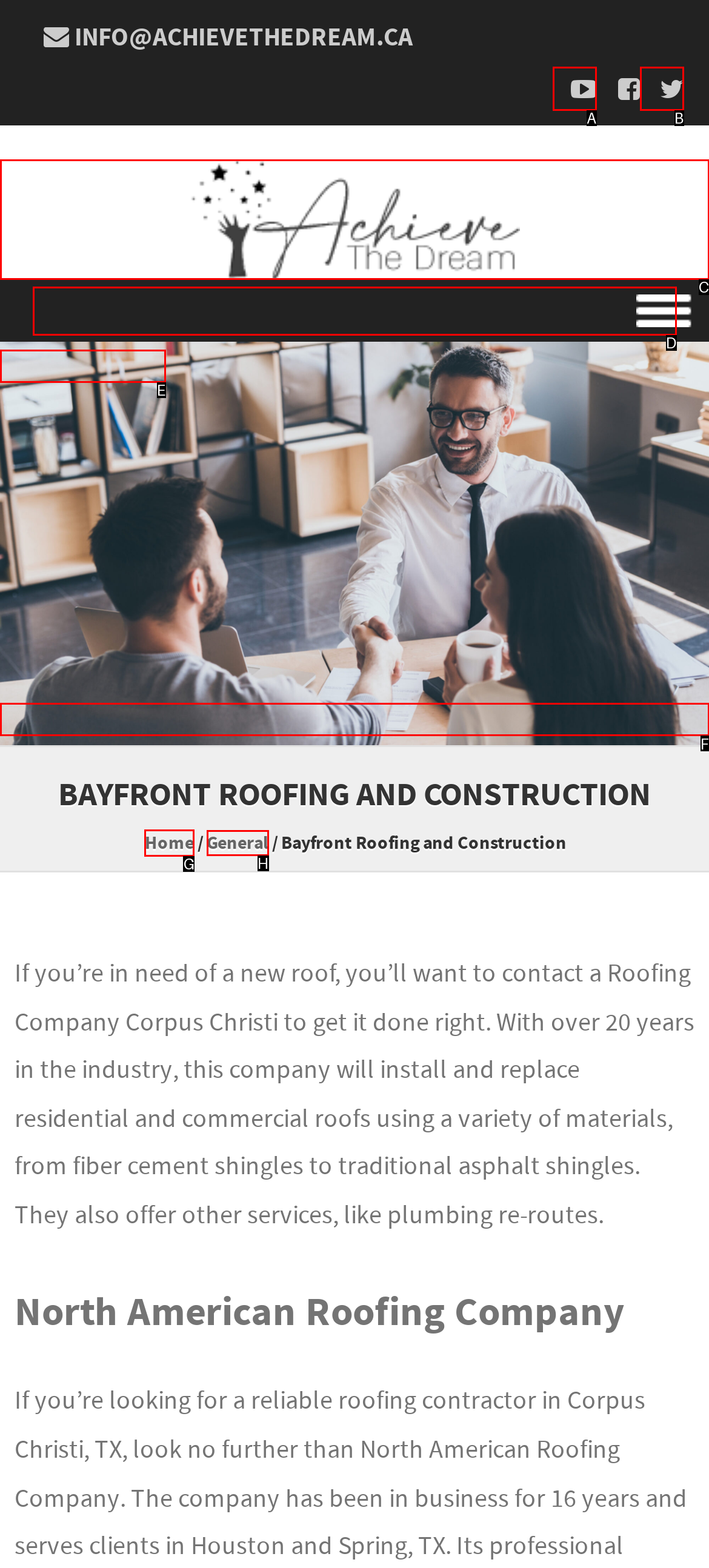Find the HTML element to click in order to complete this task: Go to the Home page
Answer with the letter of the correct option.

G